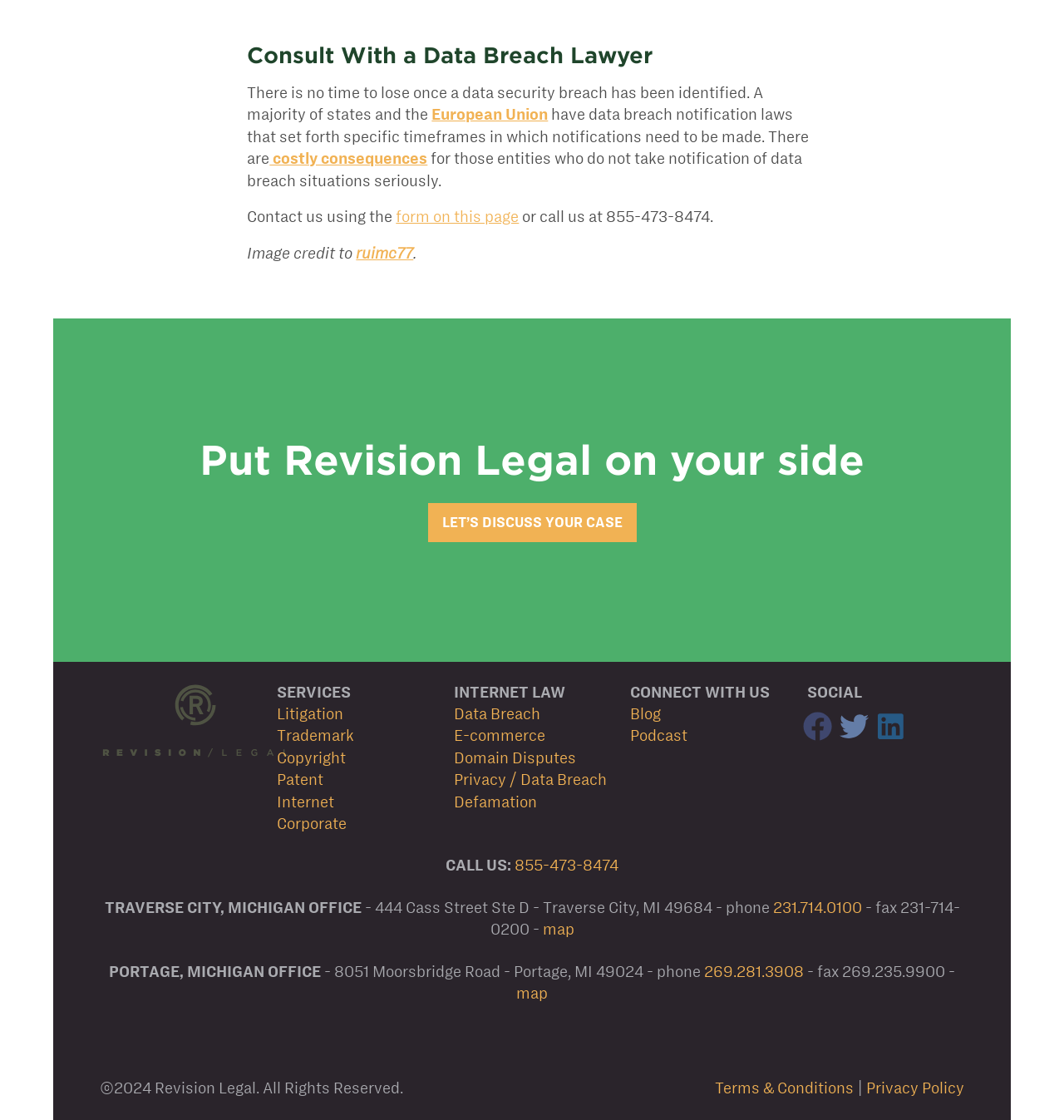Use a single word or phrase to answer the question: How can I contact Revision Legal via social media?

Facebook, Twitter, LinkedIn